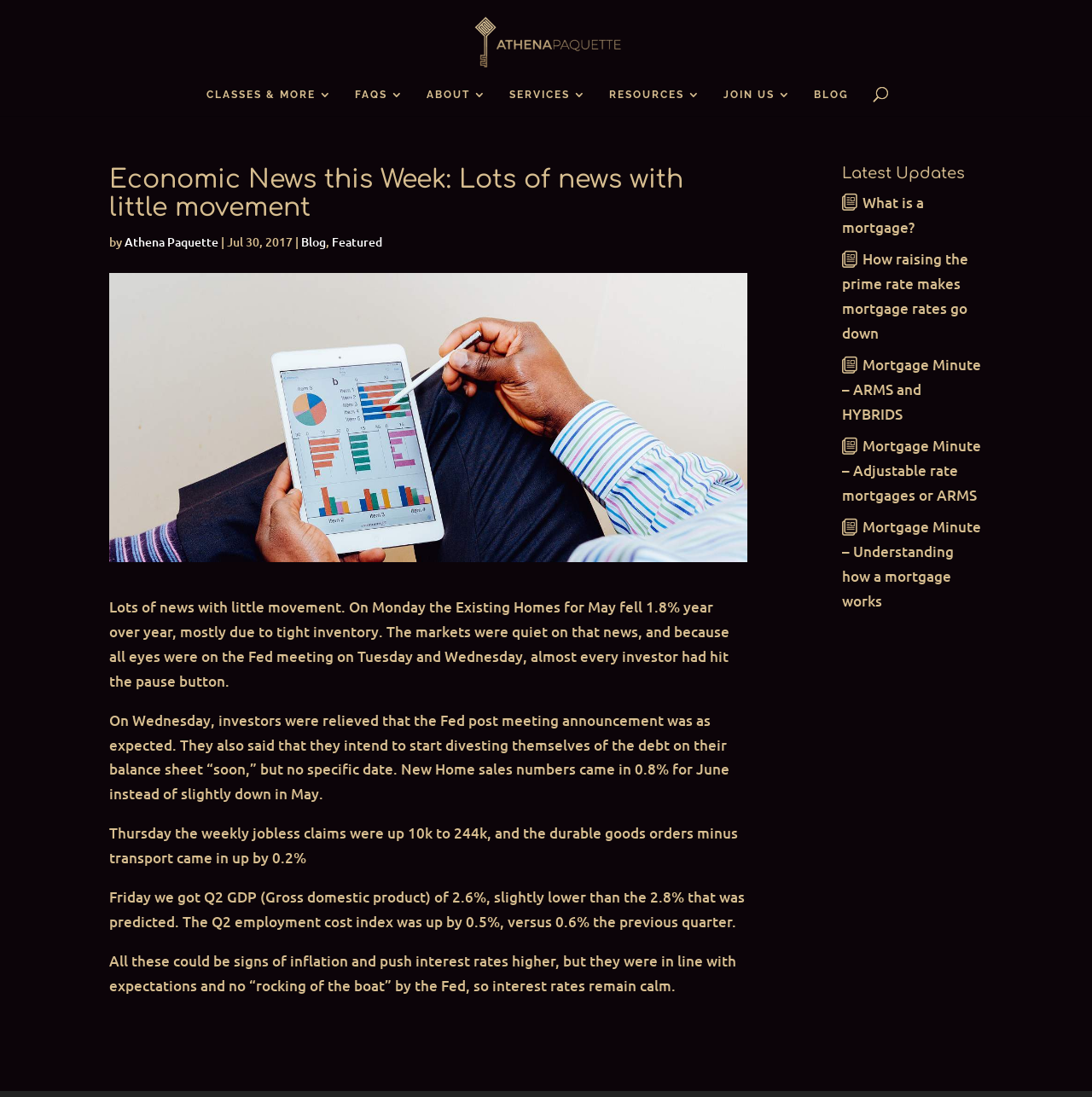Answer the following query with a single word or phrase:
What is the topic of the 'Mortgage Minute' series?

Mortgages